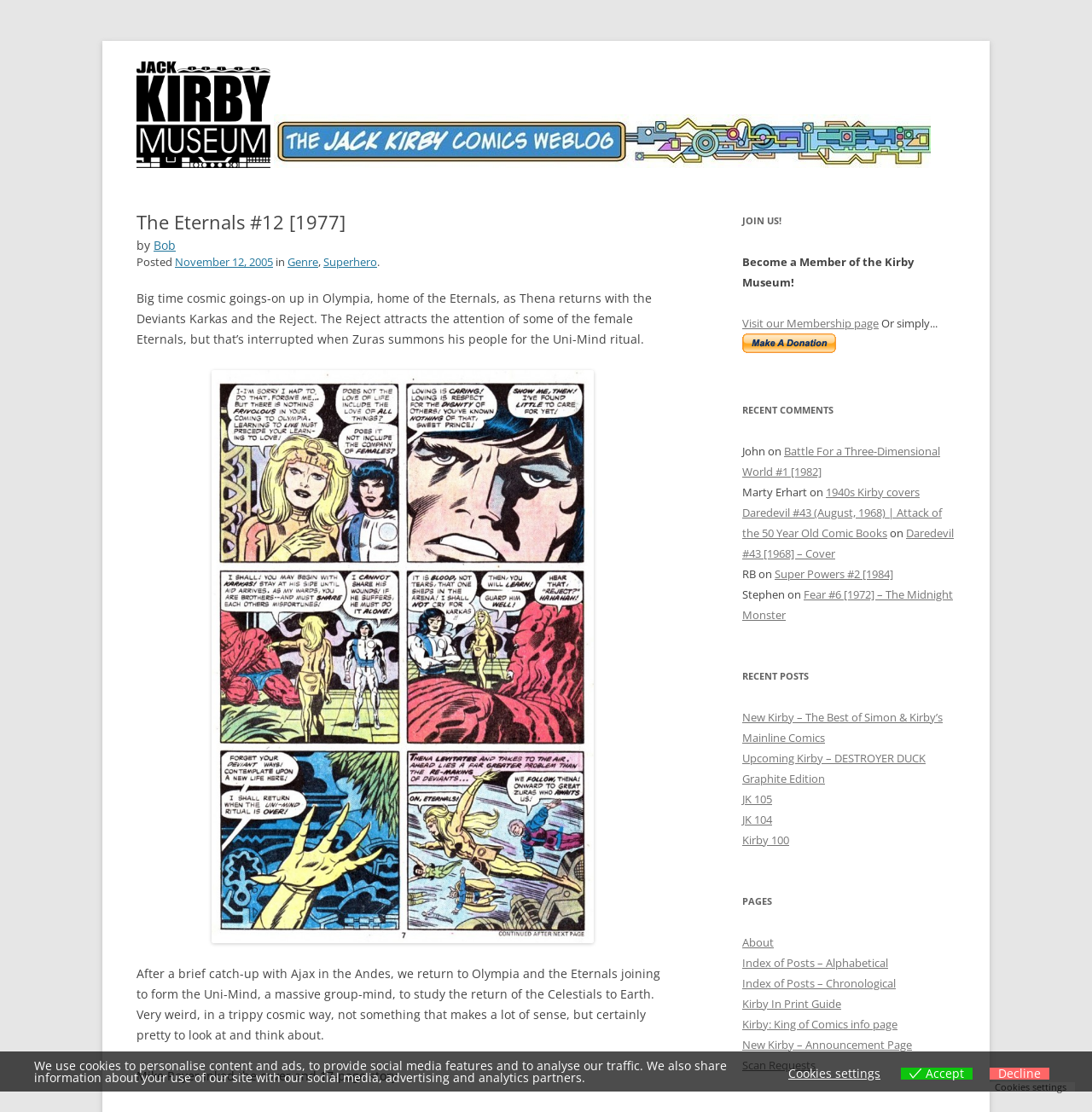What is the name of the membership page?
Use the image to answer the question with a single word or phrase.

Membership page